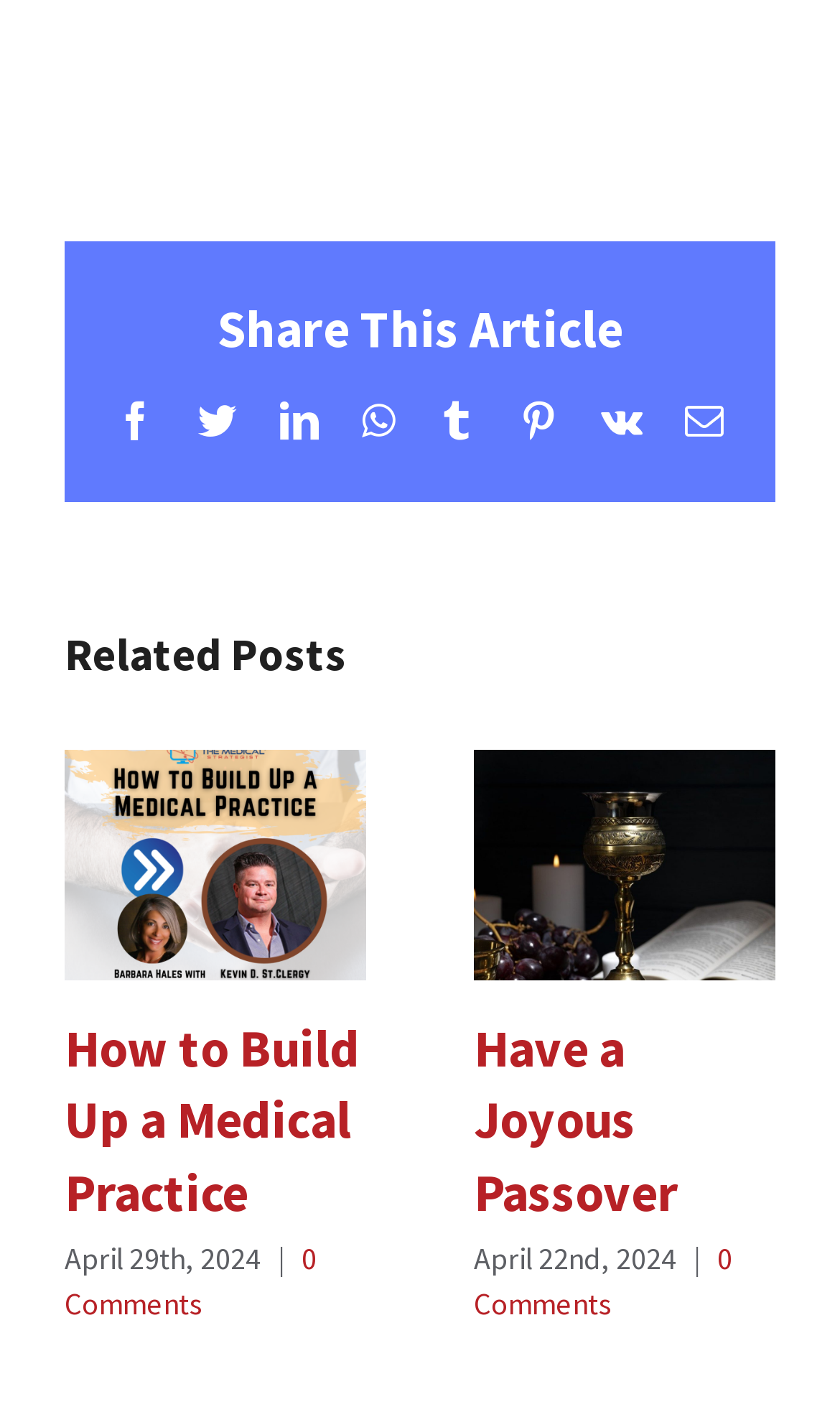Determine the bounding box coordinates of the clickable region to carry out the instruction: "Share this article on Twitter".

[0.236, 0.284, 0.282, 0.312]